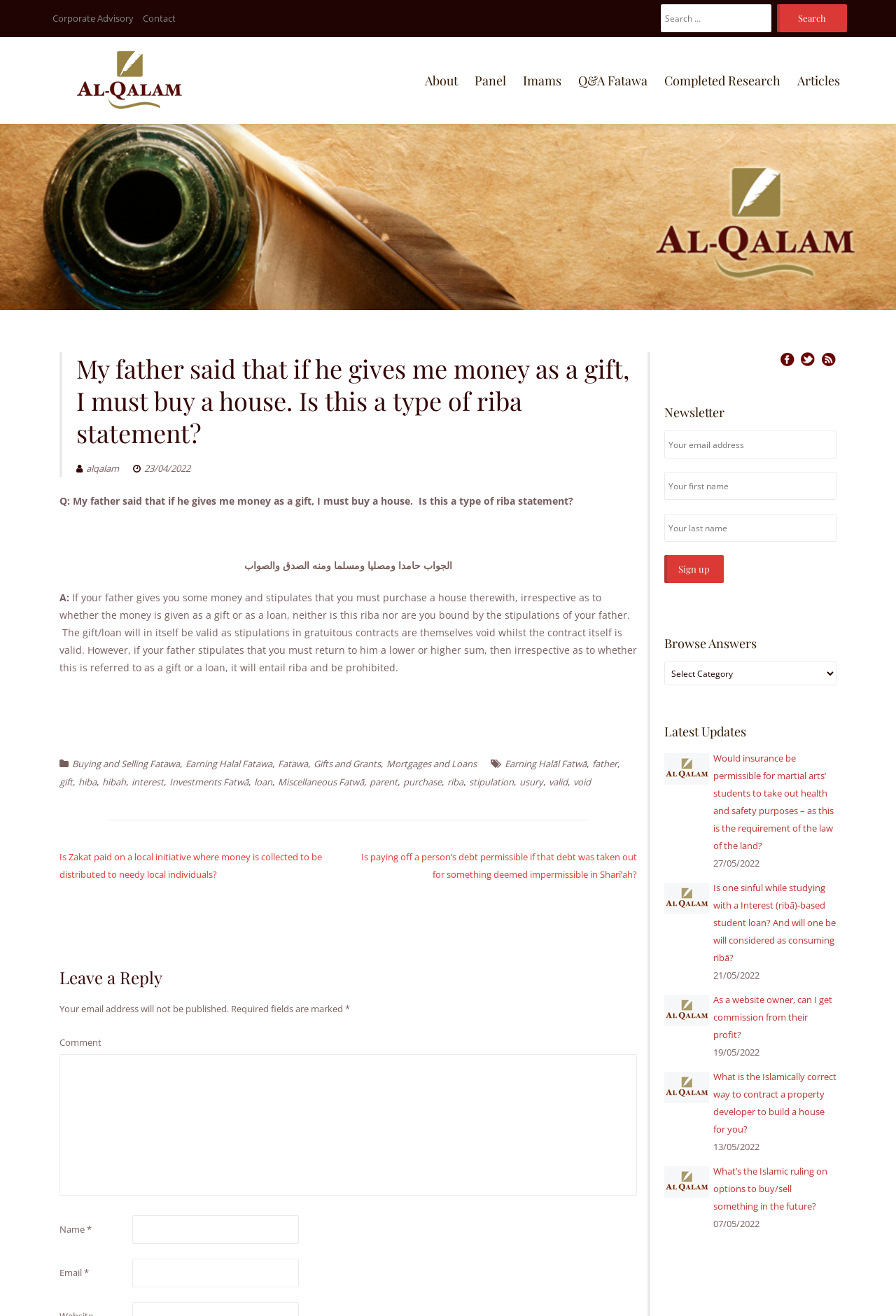Find the bounding box coordinates of the element you need to click on to perform this action: 'Read the article'. The coordinates should be represented by four float values between 0 and 1, in the format [left, top, right, bottom].

[0.066, 0.267, 0.711, 0.601]